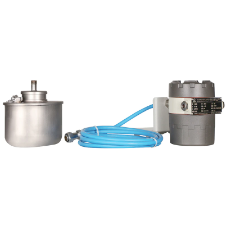Offer a detailed caption for the image presented.

This image showcases the "Micro flow rate coriolis mass flow meter," an essential instrument used in various industrial applications for measuring the mass flow of liquids and gases with high precision. The setup features a metallic flow meter body, connected to a container on the left, indicative of its capability to handle various fluid characteristics. A distinct blue tubing links the two components, facilitating seamless fluid movement. The flow meter's design highlights its robustness, making it suitable for high-accuracy measurements in demanding environments. This device is vital for industries requiring precise flow measurement and control.